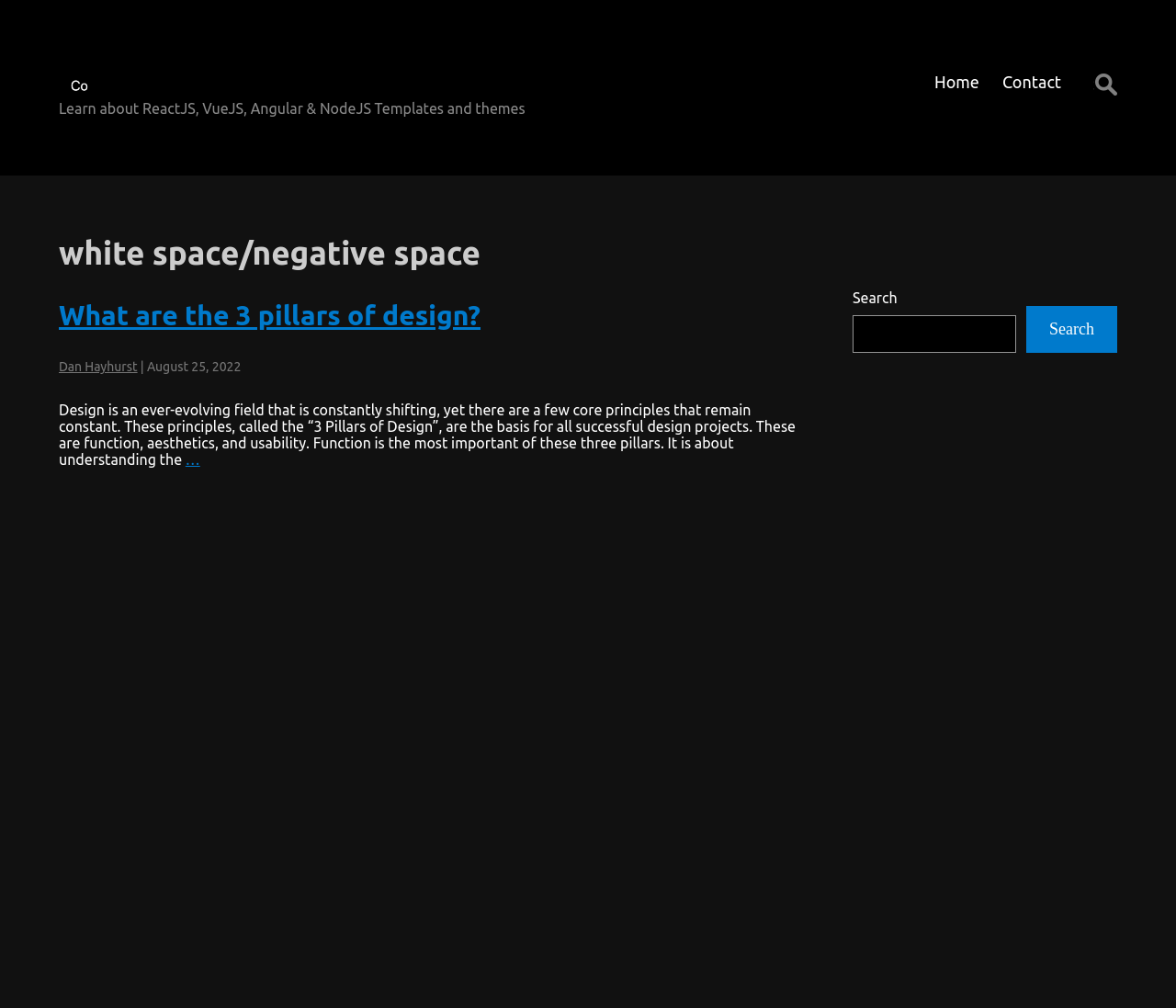Specify the bounding box coordinates of the area to click in order to follow the given instruction: "Contact the website owner."

[0.852, 0.067, 0.902, 0.106]